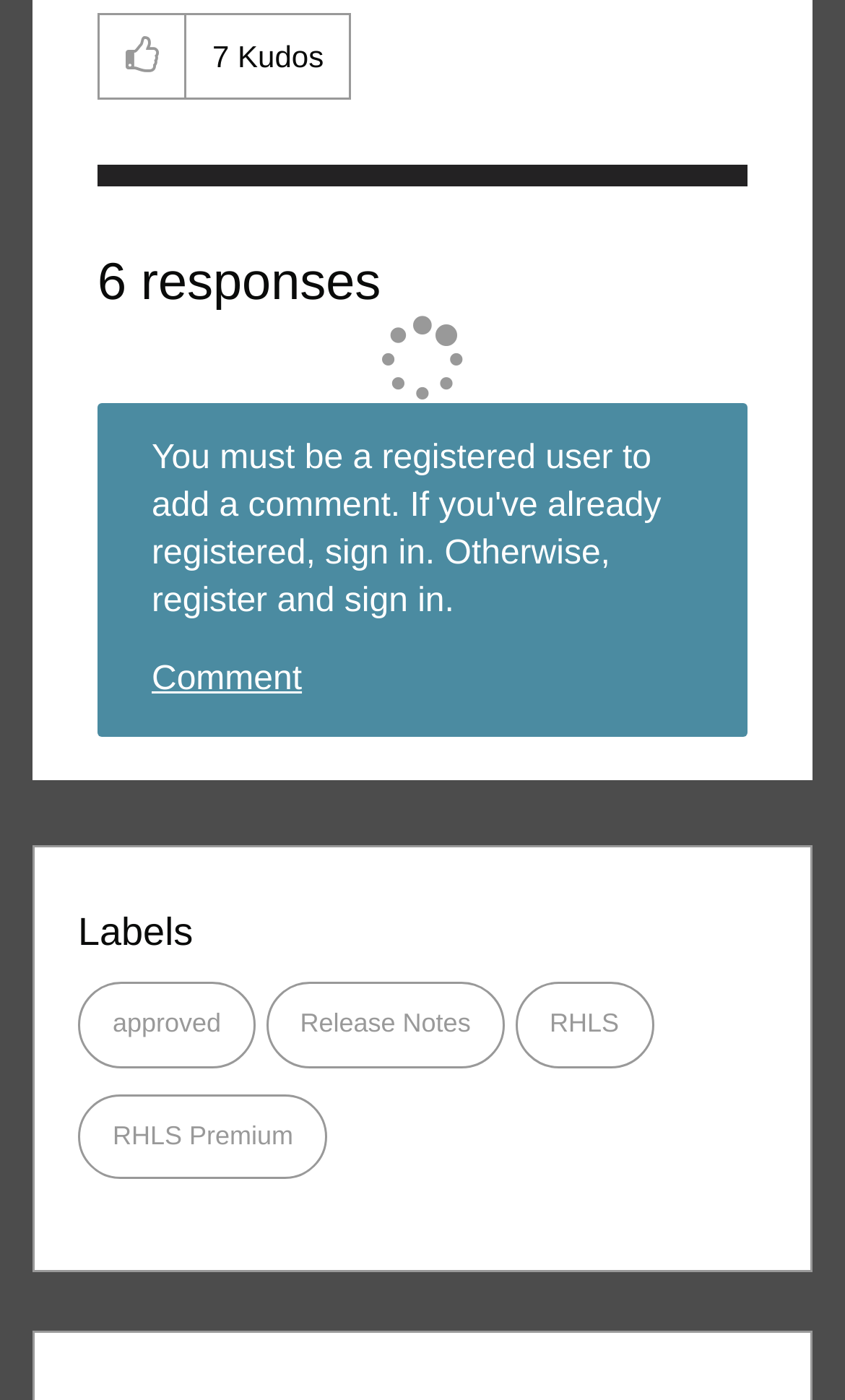Determine the bounding box coordinates of the UI element described by: "Release Notes".

[0.314, 0.702, 0.598, 0.763]